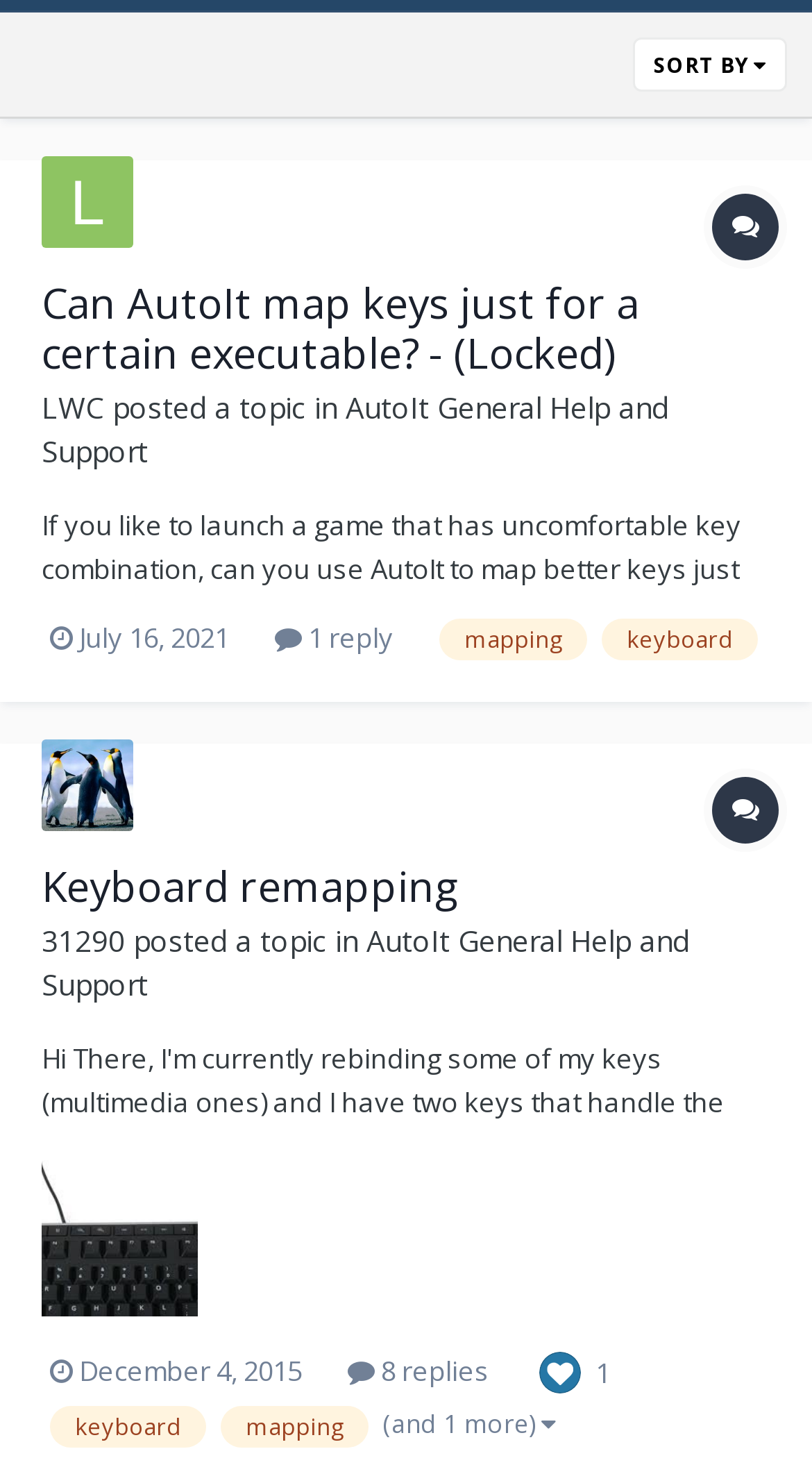From the webpage screenshot, predict the bounding box coordinates (top-left x, top-left y, bottom-right x, bottom-right y) for the UI element described here: title="See who reacted "Like""

[0.659, 0.917, 0.721, 0.942]